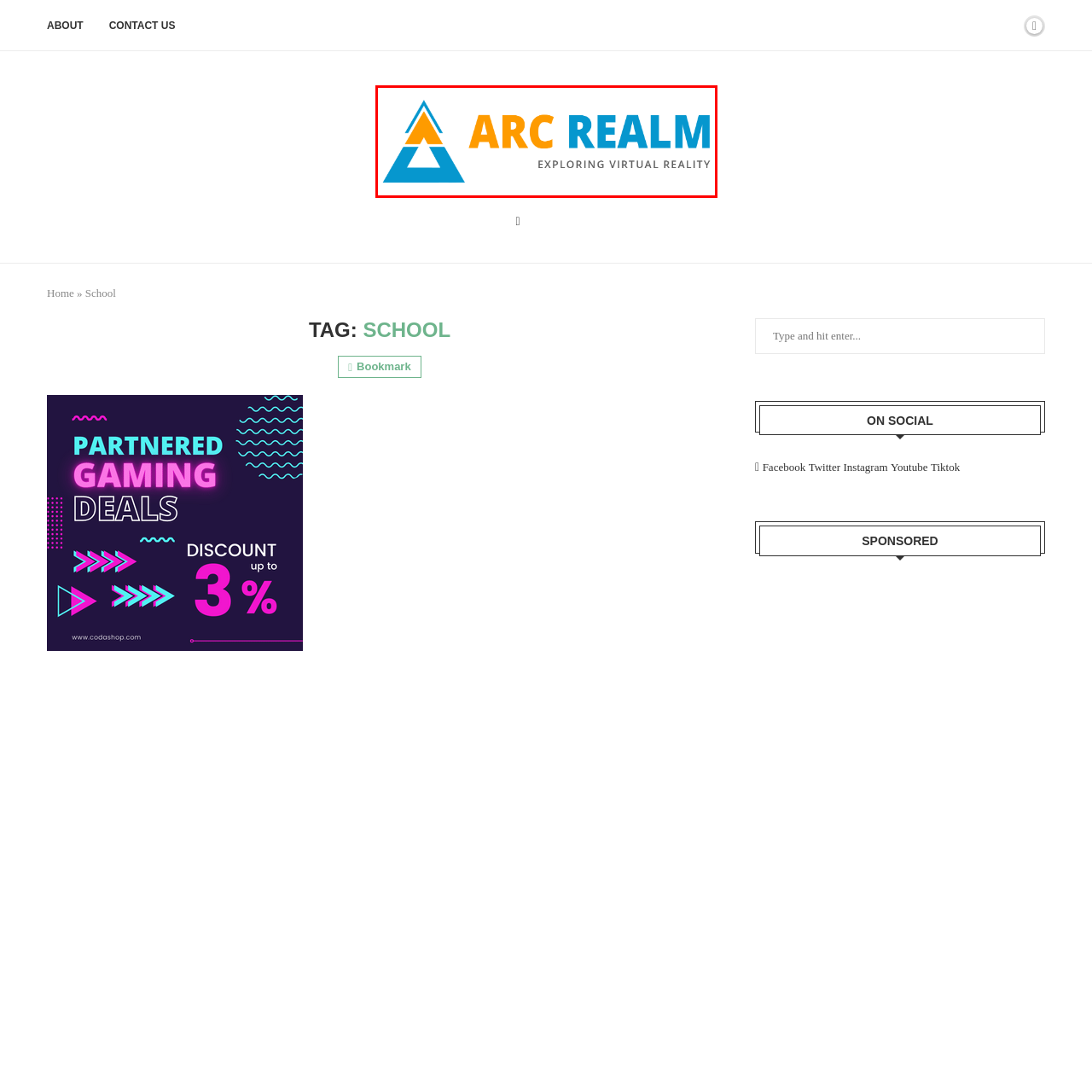Explain in detail what is happening in the red-marked area of the image.

The image features the logo of "Arc Realm," a vibrant and dynamic brand associated with exploring virtual reality. The logo prominently displays the words "ARC REALM" in bold, colorful letters, with "ARC" in orange and "REALM" in blue, indicating a strong and engaging presence. Above the text, there is a stylized triangular graphic element that adds a modern touch, enhancing the logo’s visually appealing design. Below the main text, the tagline "EXPLORING VIRTUAL REALITY" is presented in a sleek, muted font, emphasizing the immersive experience and innovative nature of the brand. This logo encapsulates the adventurous spirit of virtual exploration and technology.